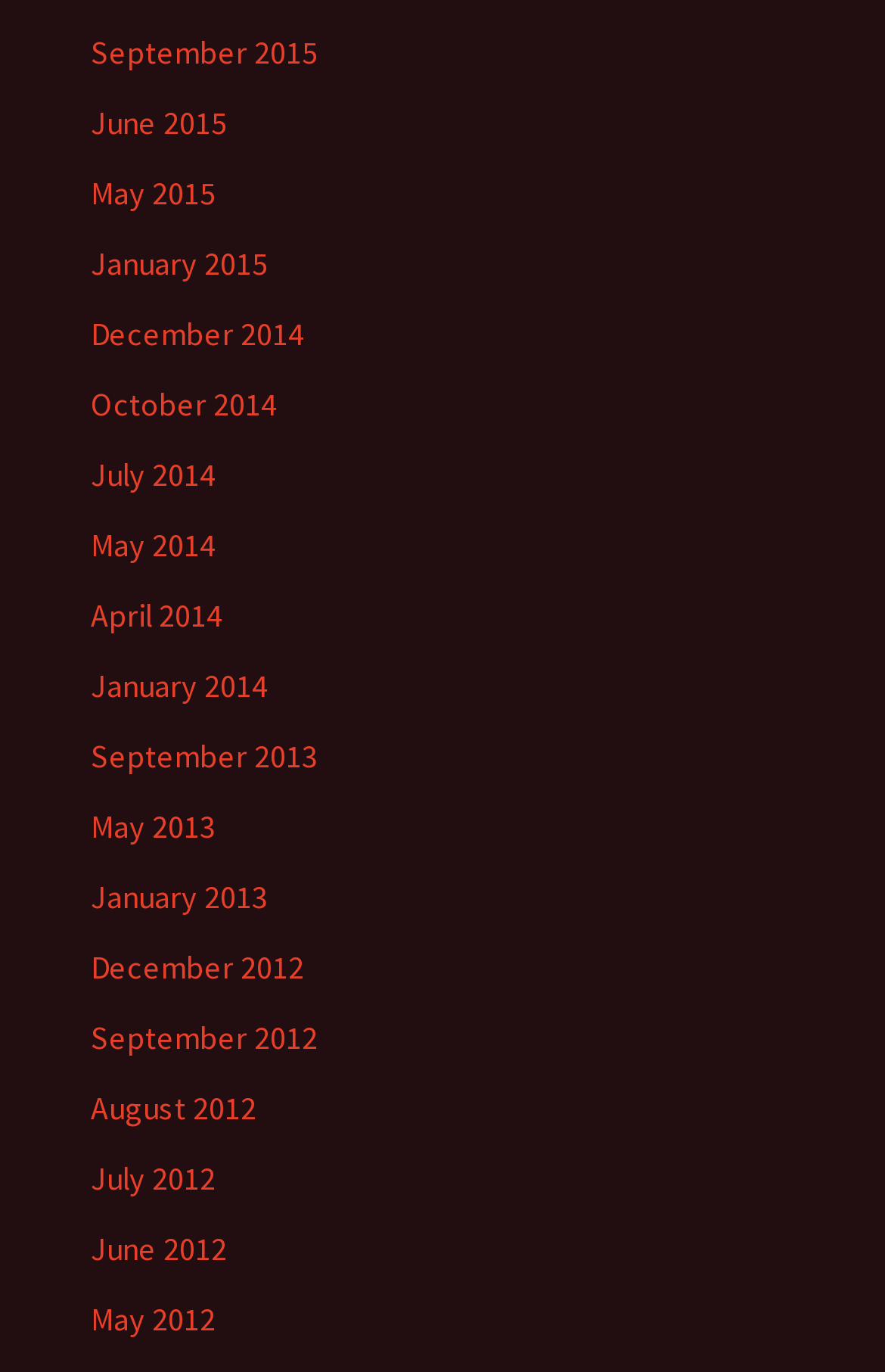Determine the bounding box coordinates in the format (top-left x, top-left y, bottom-right x, bottom-right y). Ensure all values are floating point numbers between 0 and 1. Identify the bounding box of the UI element described by: September 2012

[0.103, 0.741, 0.359, 0.771]